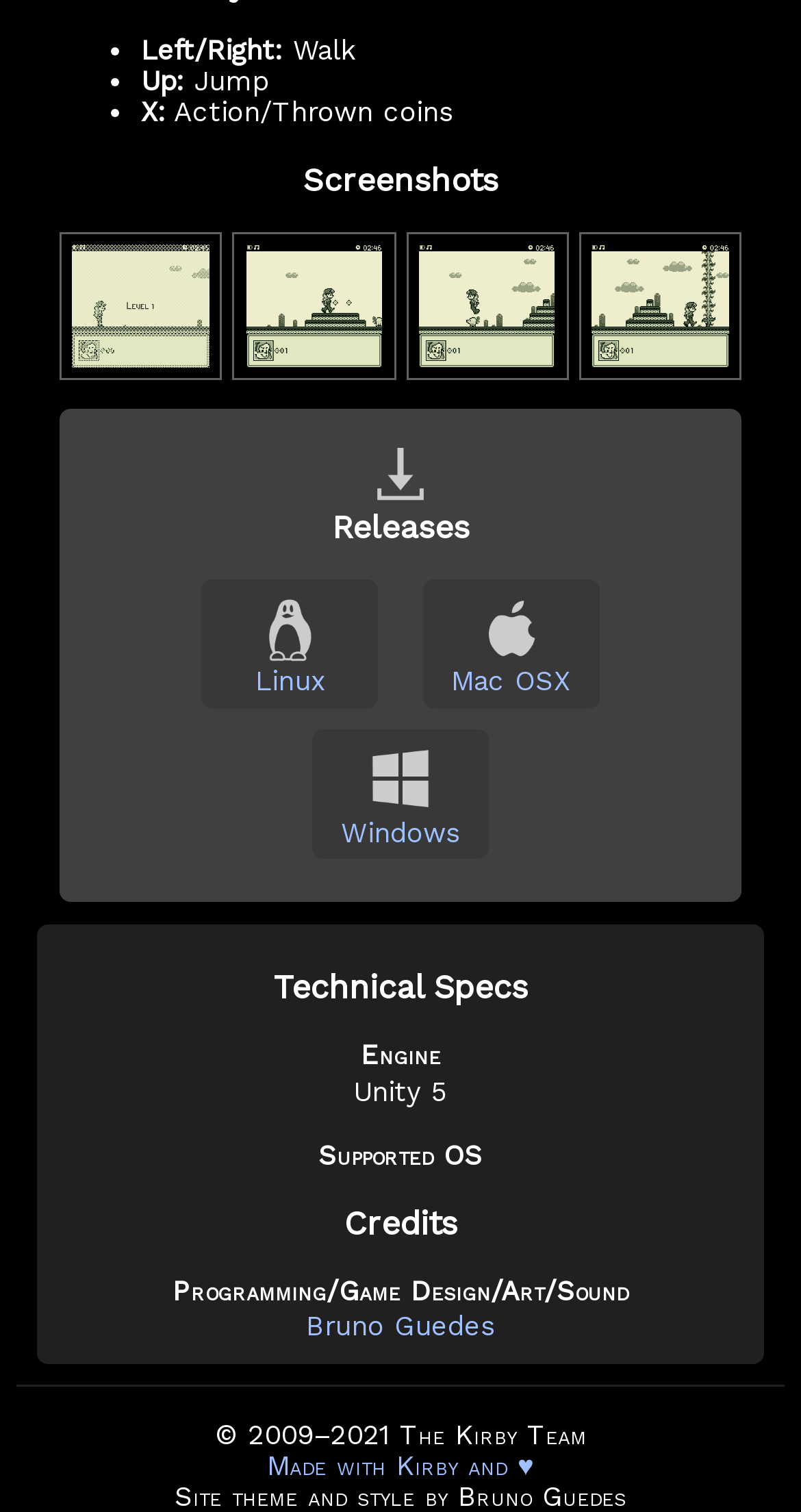Determine the bounding box coordinates of the section I need to click to execute the following instruction: "Explore Windows release". Provide the coordinates as four float numbers between 0 and 1, i.e., [left, top, right, bottom].

[0.403, 0.494, 0.597, 0.561]